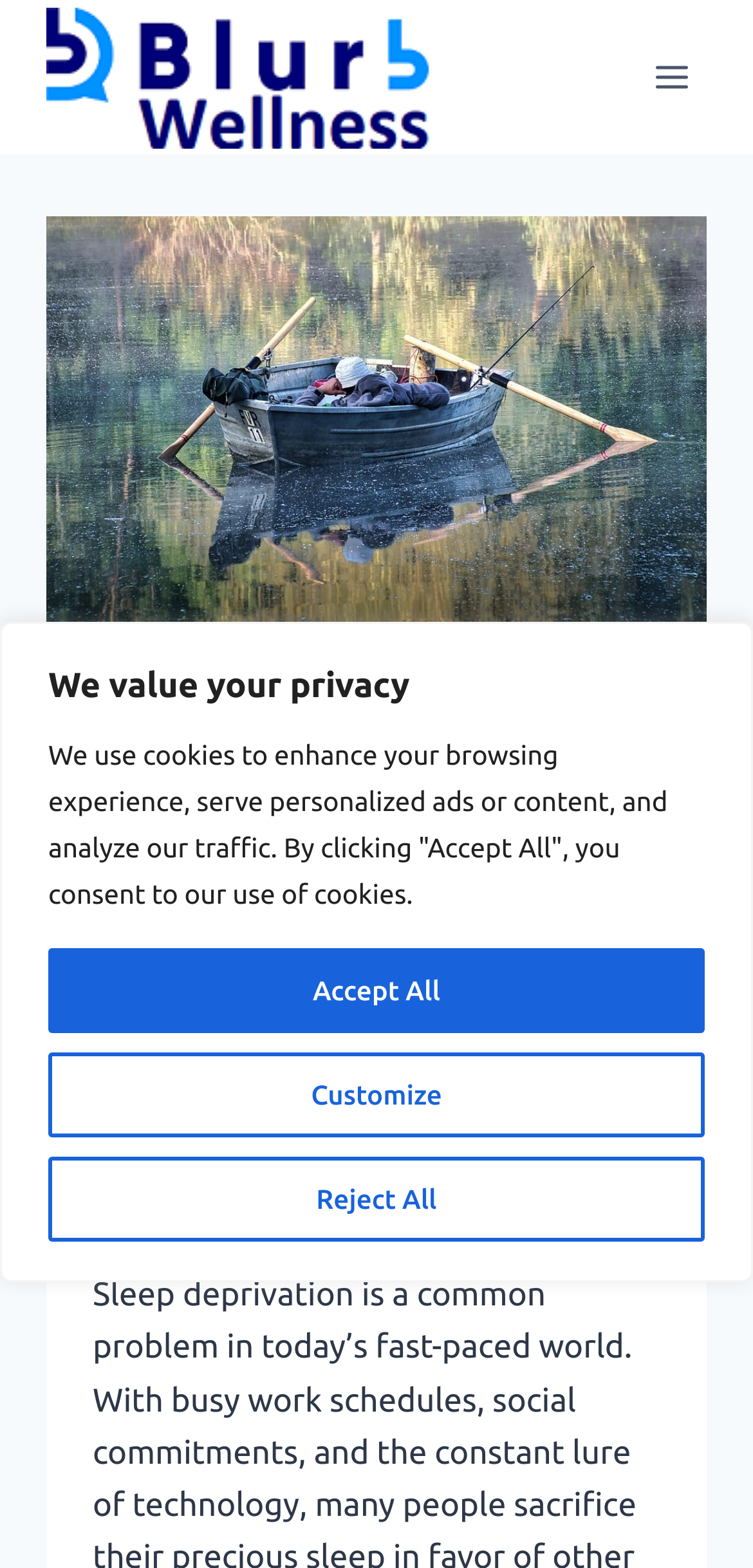Use the information in the screenshot to answer the question comprehensively: How many links are present in the menu?

By analyzing the webpage, I found an 'Open menu' button which expands to show a link 'From Irritability to Memory Loss: The Serious Consequences of Sleep Deprivation'. Therefore, there is only one link present in the menu.